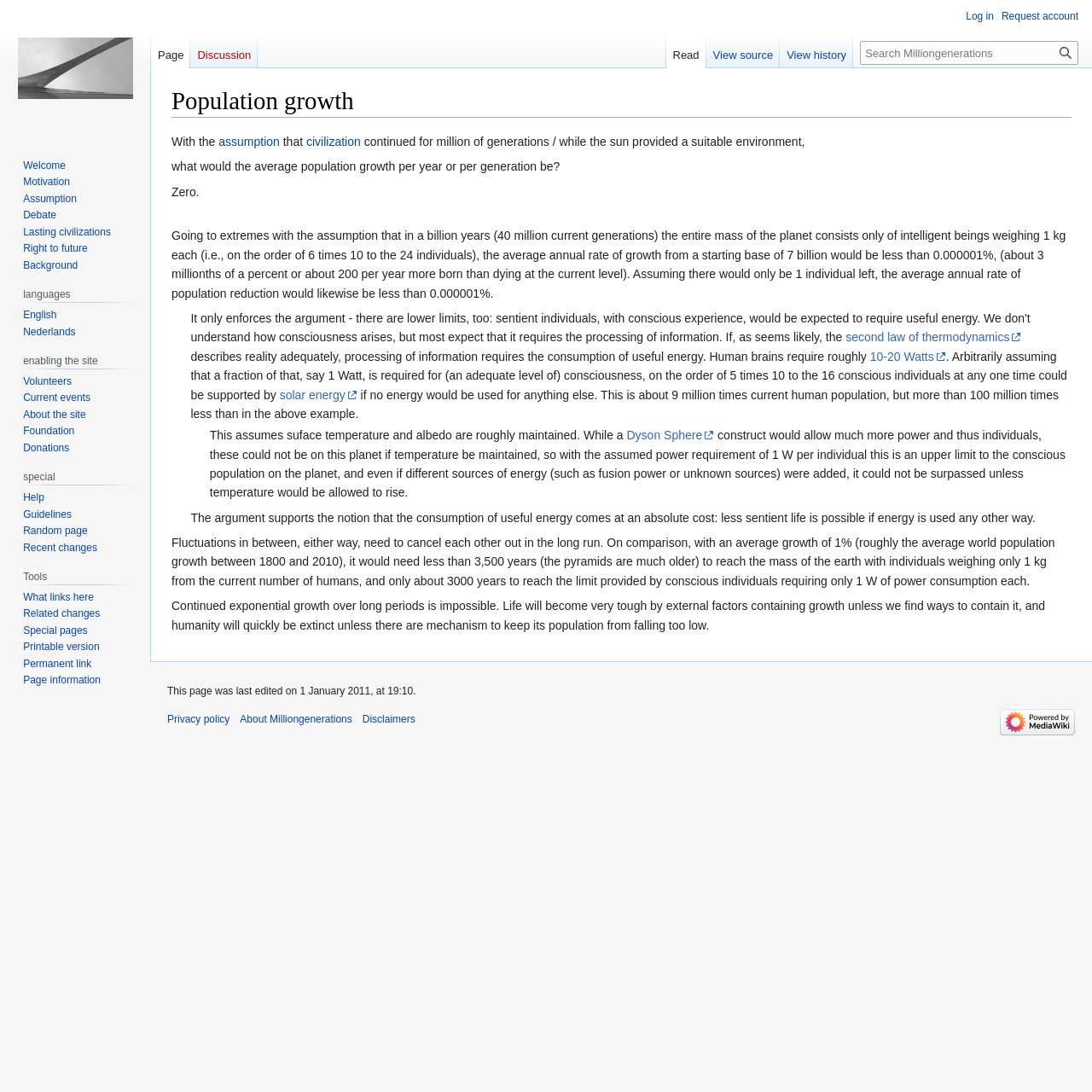Please specify the bounding box coordinates for the clickable region that will help you carry out the instruction: "View source".

[0.647, 0.031, 0.714, 0.062]